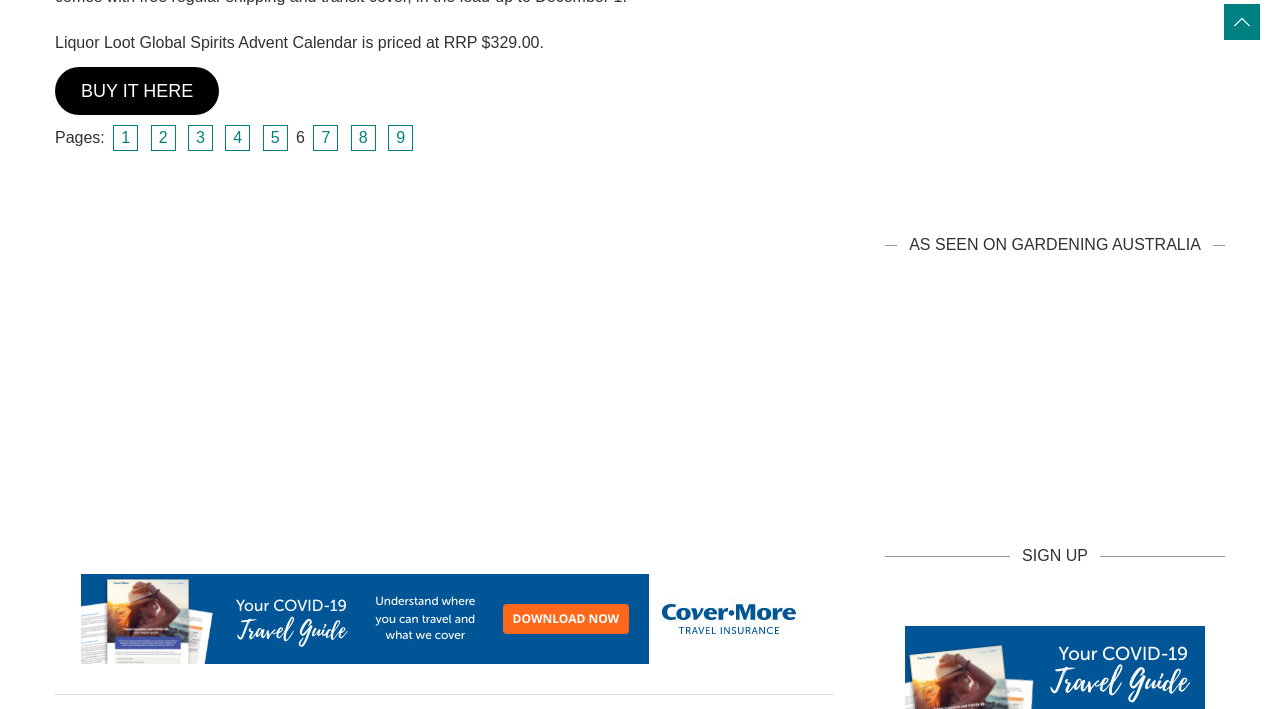Indicate the bounding box coordinates of the element that must be clicked to execute the instruction: "Buy the Liquor Loot Global Spirits Advent Calendar". The coordinates should be given as four float numbers between 0 and 1, i.e., [left, top, right, bottom].

[0.043, 0.095, 0.171, 0.162]